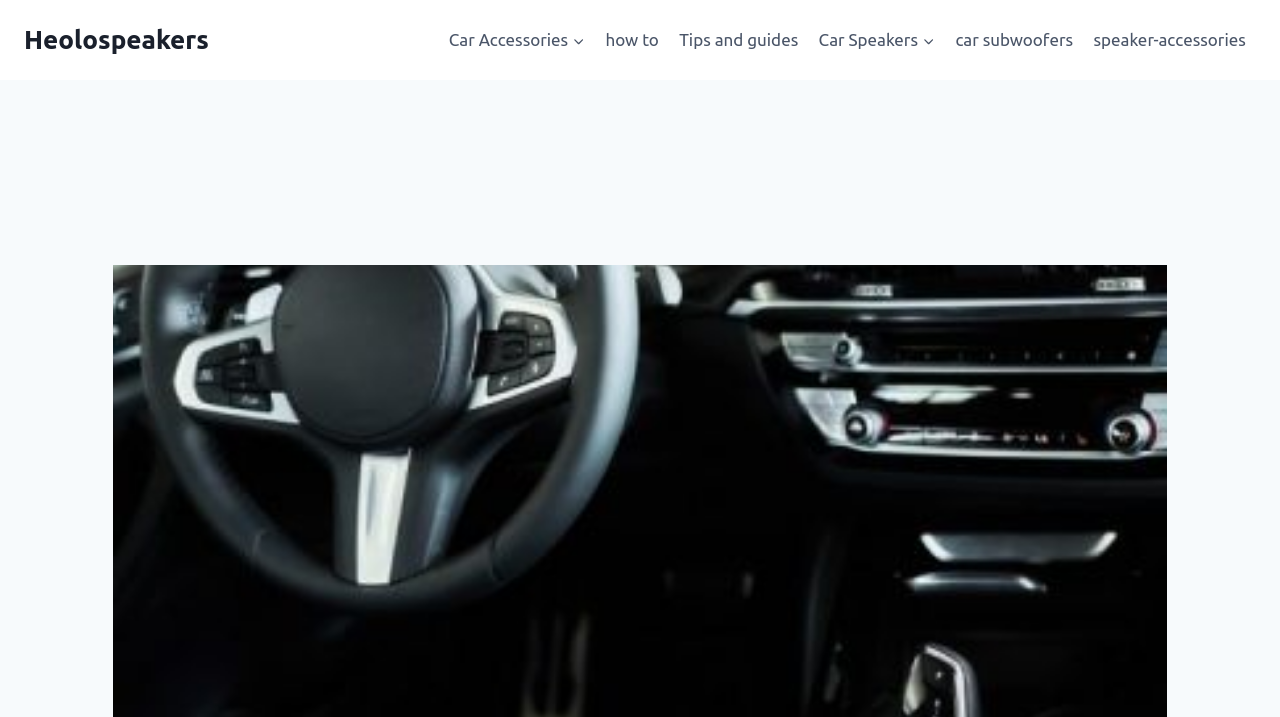Offer a comprehensive description of the webpage’s content and structure.

The webpage is about car interior cleaning accessories, with a focus on helping users keep their car looking great. At the top left of the page, there is a link to "Heolospeakers". Below this, there is a primary navigation menu that spans almost the entire width of the page. This menu contains several links, including "Car Accessories", "how to", "Tips and guides", "Car Speakers", and "car subwoofers", as well as buttons to access child menus for "Car Accessories" and "Car Speakers". 

To the right of the navigation menu, there is an iframe that takes up a significant portion of the page. The iframe is positioned slightly below the top of the page and extends down to about a third of the way down the page.